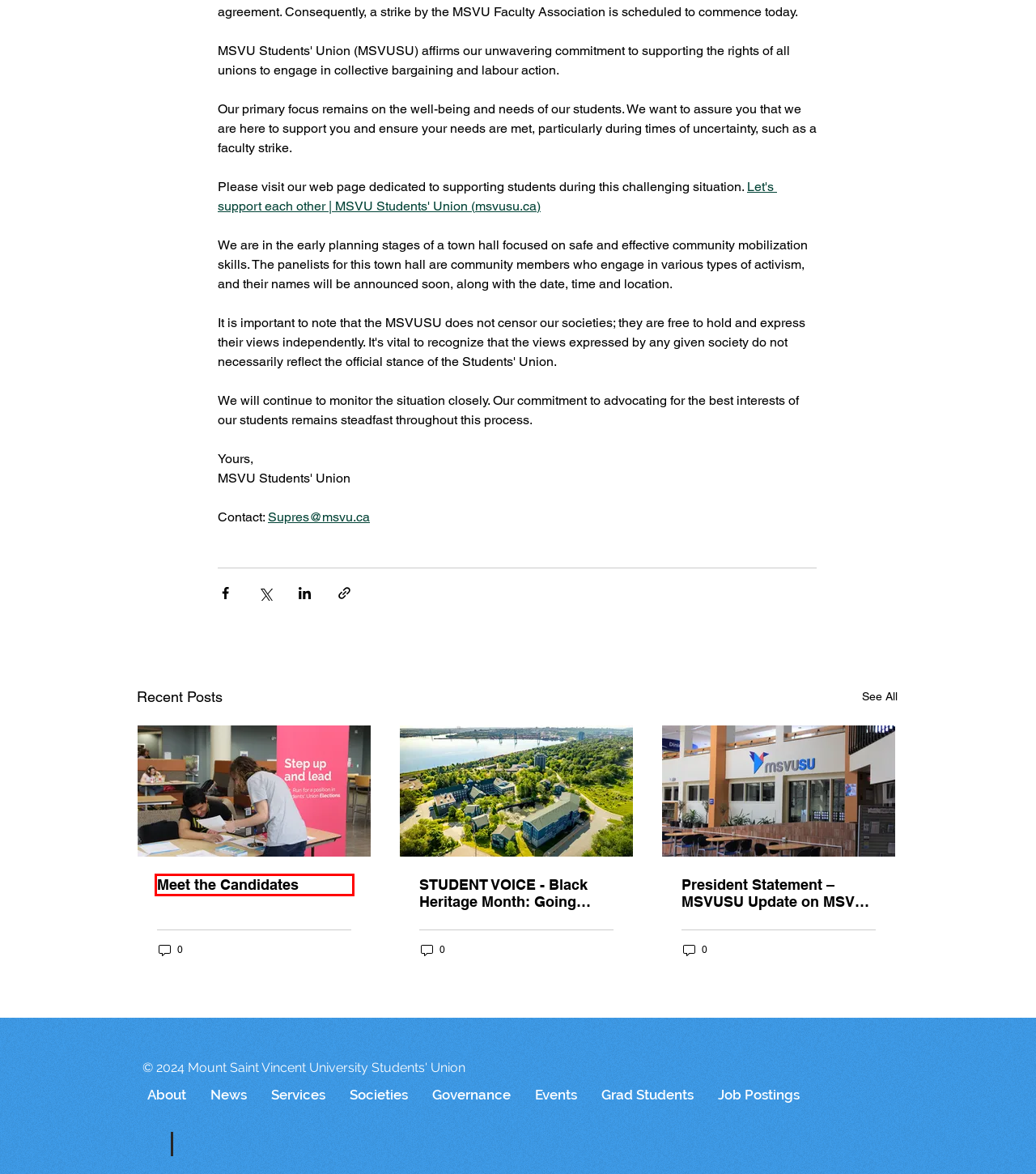Examine the screenshot of a webpage with a red bounding box around a UI element. Your task is to identify the webpage description that best corresponds to the new webpage after clicking the specified element. The given options are:
A. Meet the Candidates
B. Grad Students | MSVU Students' Union
C. President Statement – MSVUSU Update on MSVU Bargaining (3pm, January 30, 2024)
D. STUDENT VOICE - Black Heritage Month: Going Beyond Surface-Level Observances
E. Community
F. Events | MSVU Students' Union
G. Food Bank | MSVU Students' Union
H. Homepage | MSVU Students' Union

A